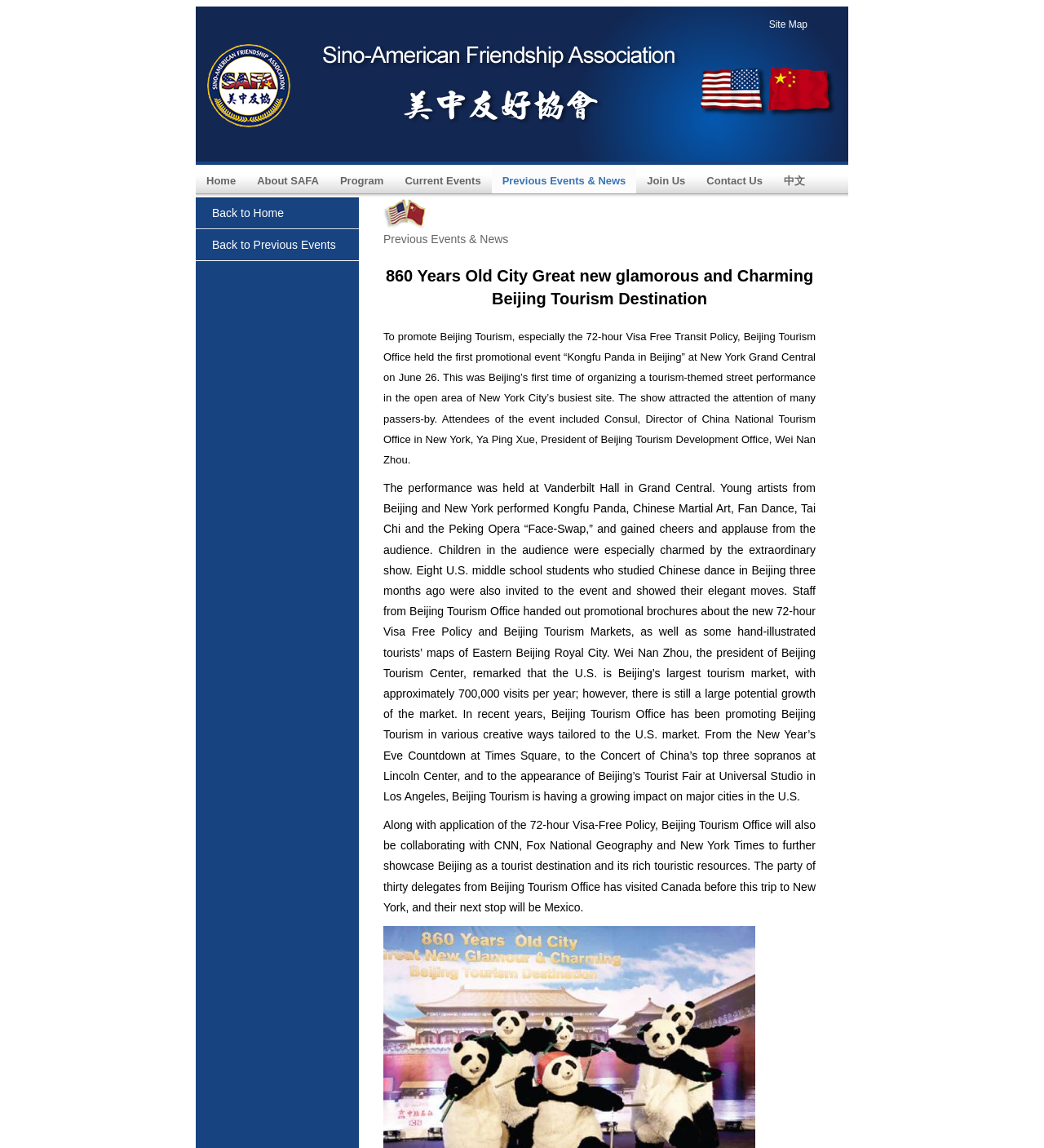Locate the bounding box of the UI element with the following description: "Contact Us".

[0.667, 0.144, 0.741, 0.172]